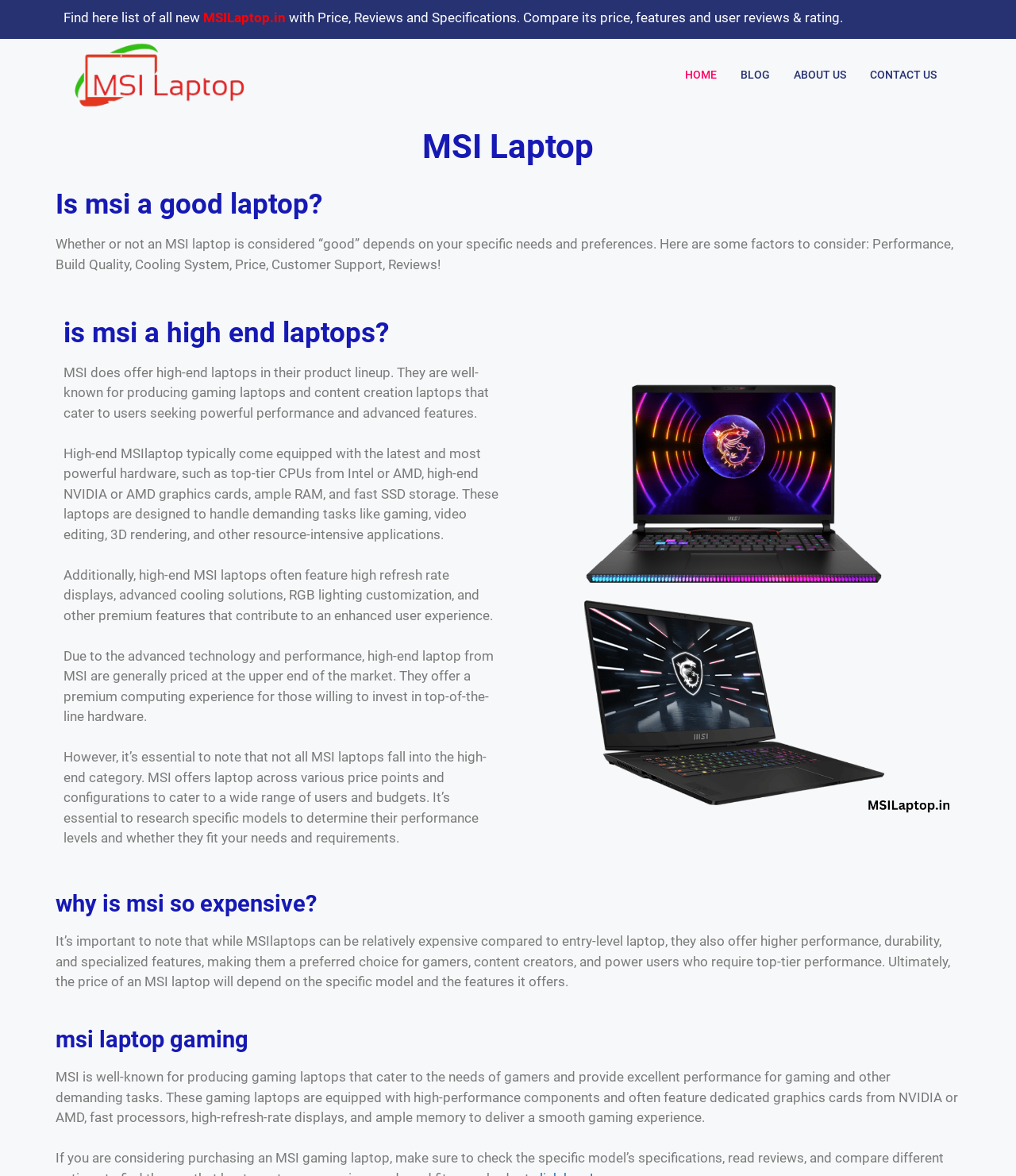Using the provided element description "MSILaptop.in", determine the bounding box coordinates of the UI element.

[0.2, 0.008, 0.281, 0.022]